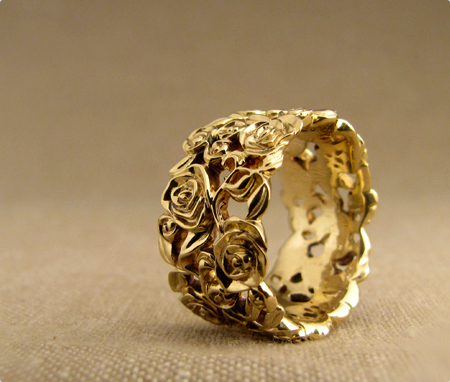Give a succinct answer to this question in a single word or phrase: 
What is the width of the ring?

12mm